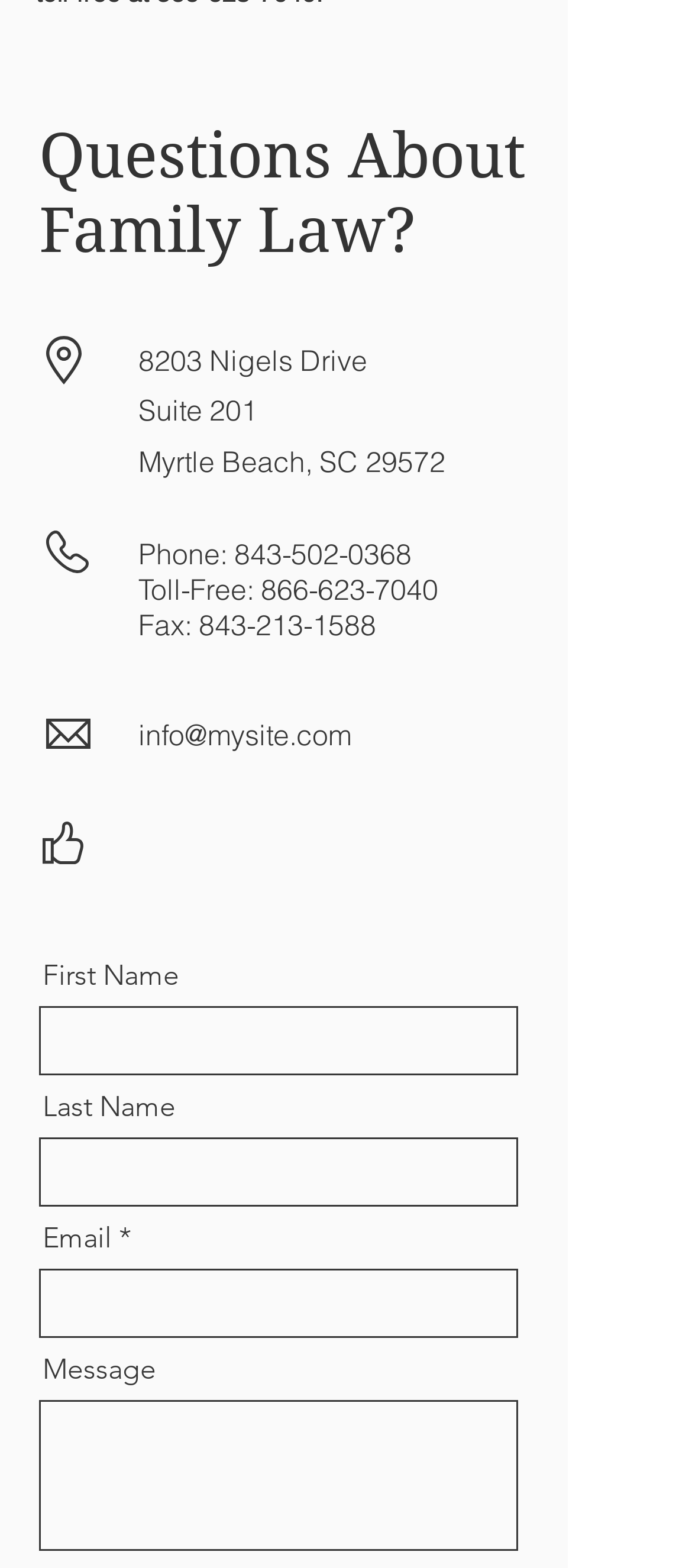Provide a one-word or brief phrase answer to the question:
What is the address of the law office?

8203 Nigels Drive, Suite 201, Myrtle Beach, SC 29572